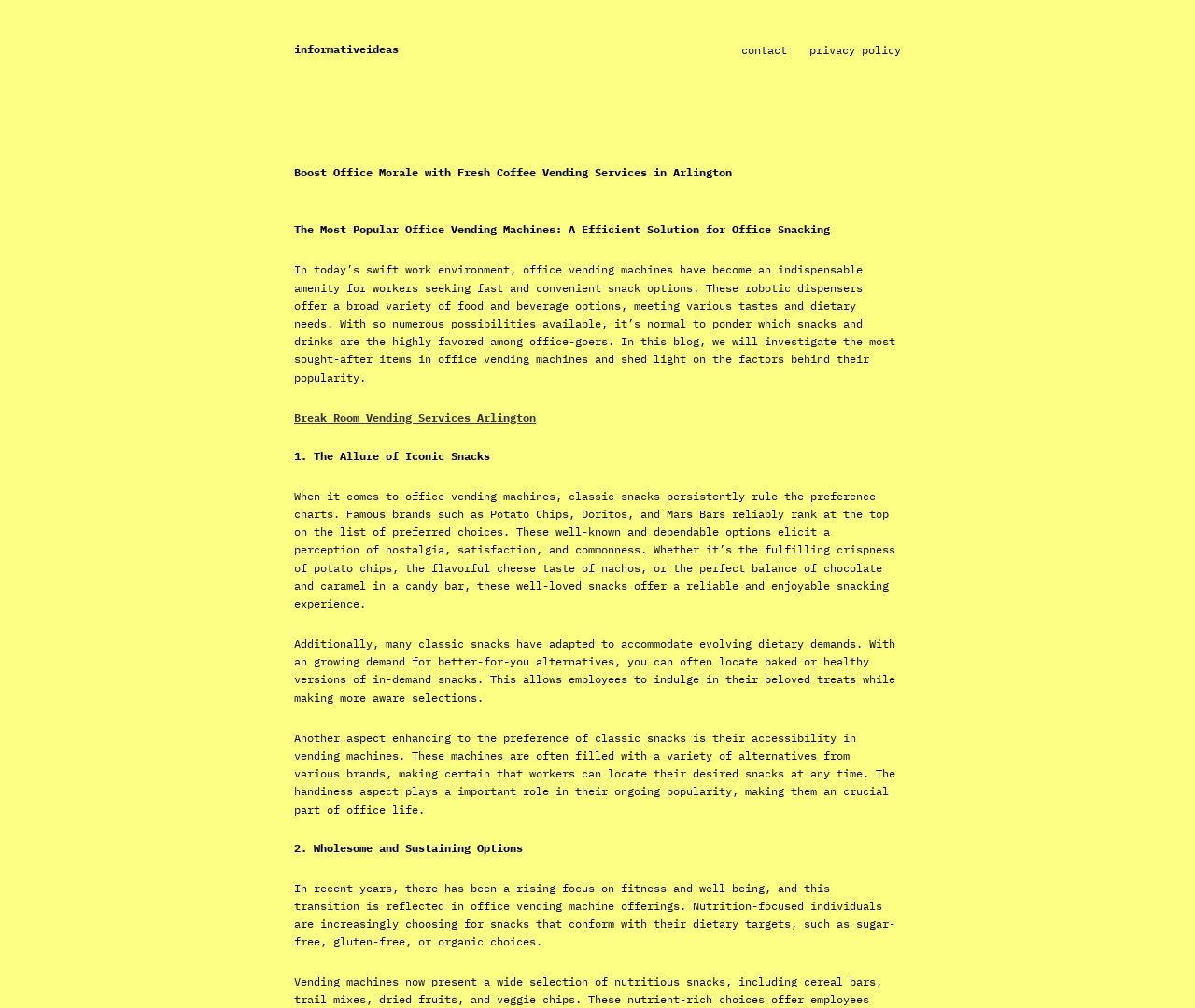Extract the primary heading text from the webpage.

Boost Office Morale with Fresh Coffee Vending Services in Arlington